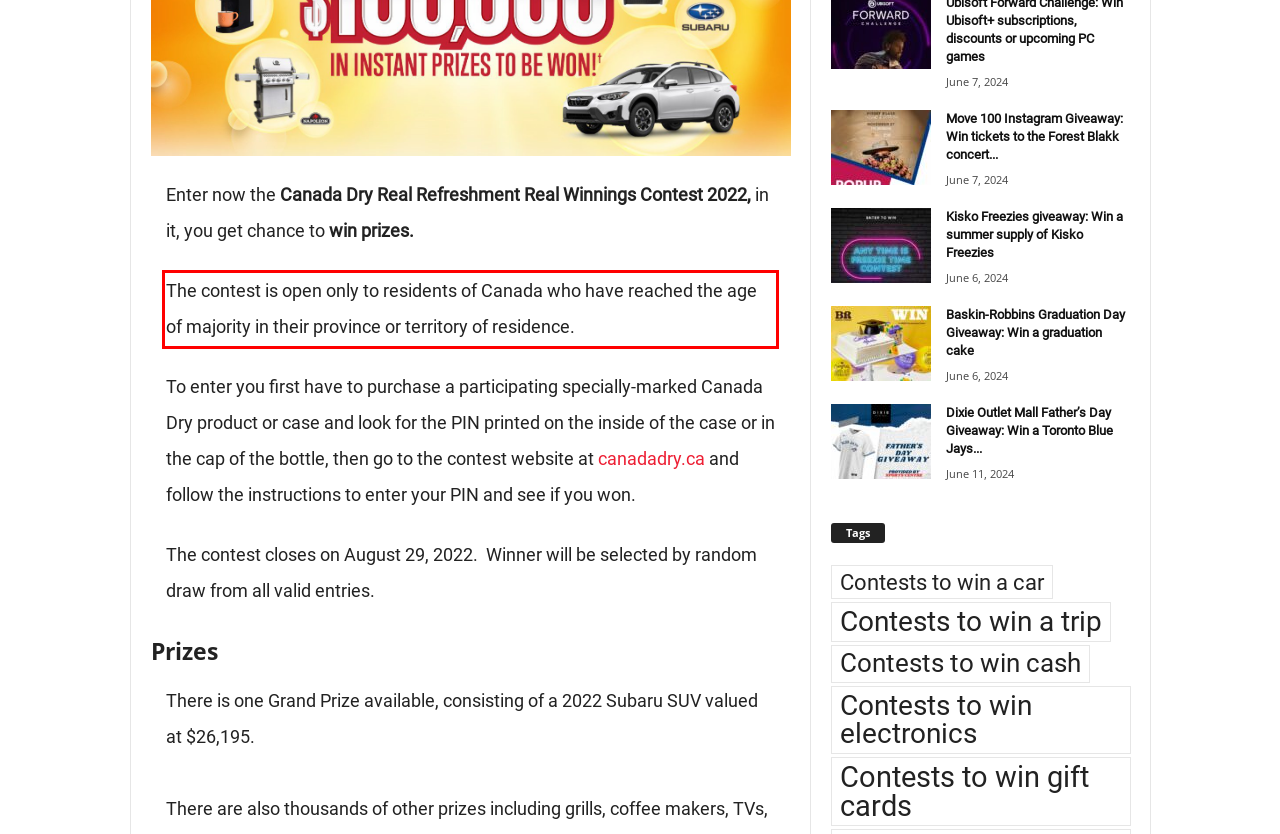Your task is to recognize and extract the text content from the UI element enclosed in the red bounding box on the webpage screenshot.

The contest is open only to residents of Canada who have reached the age of majority in their province or territory of residence.